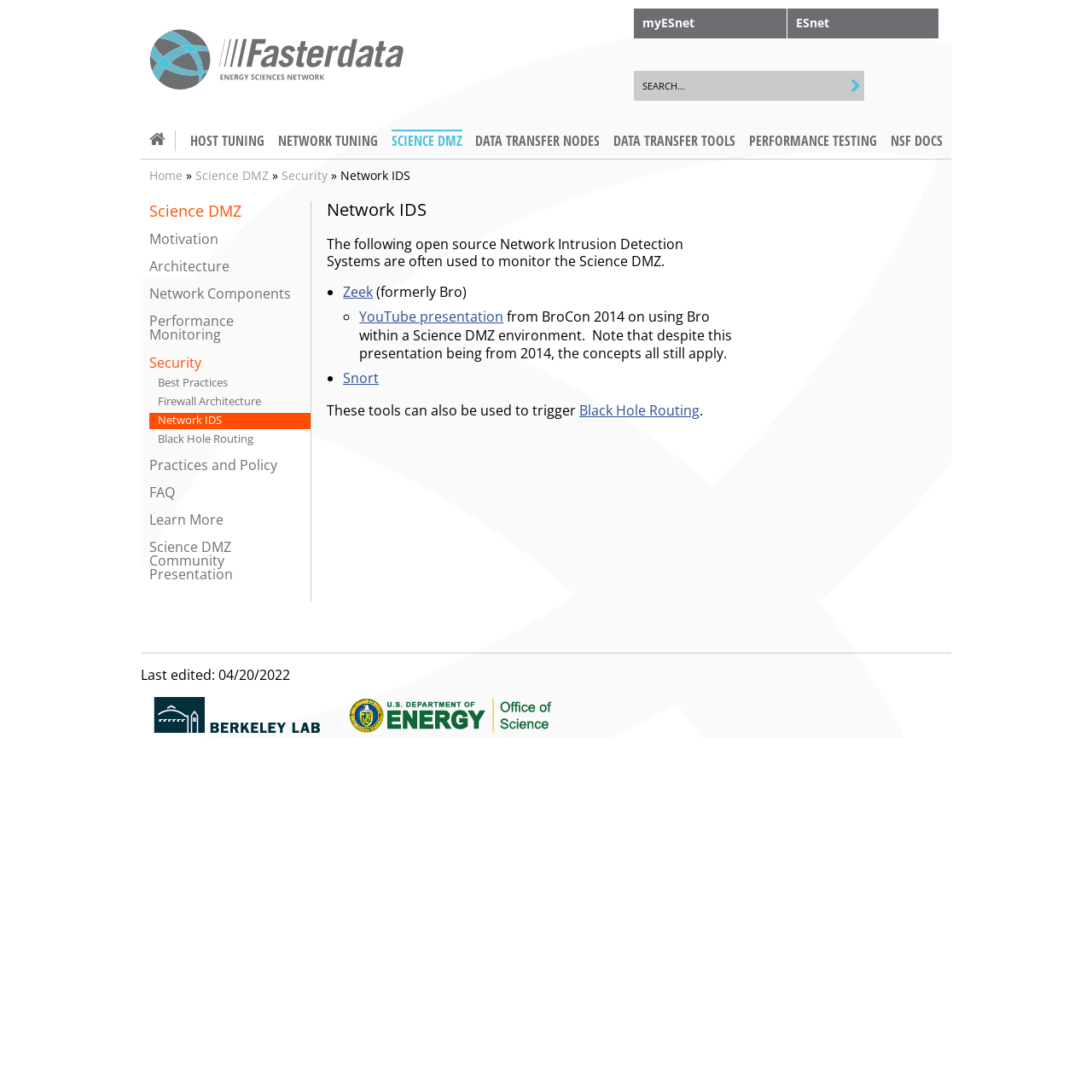Based on the element description input value="search…" name="query" value="search…", identify the bounding box of the UI element in the given webpage screenshot. The coordinates should be in the format (top-left x, top-left y, bottom-right x, bottom-right y) and must be between 0 and 1.

[0.58, 0.065, 0.791, 0.092]